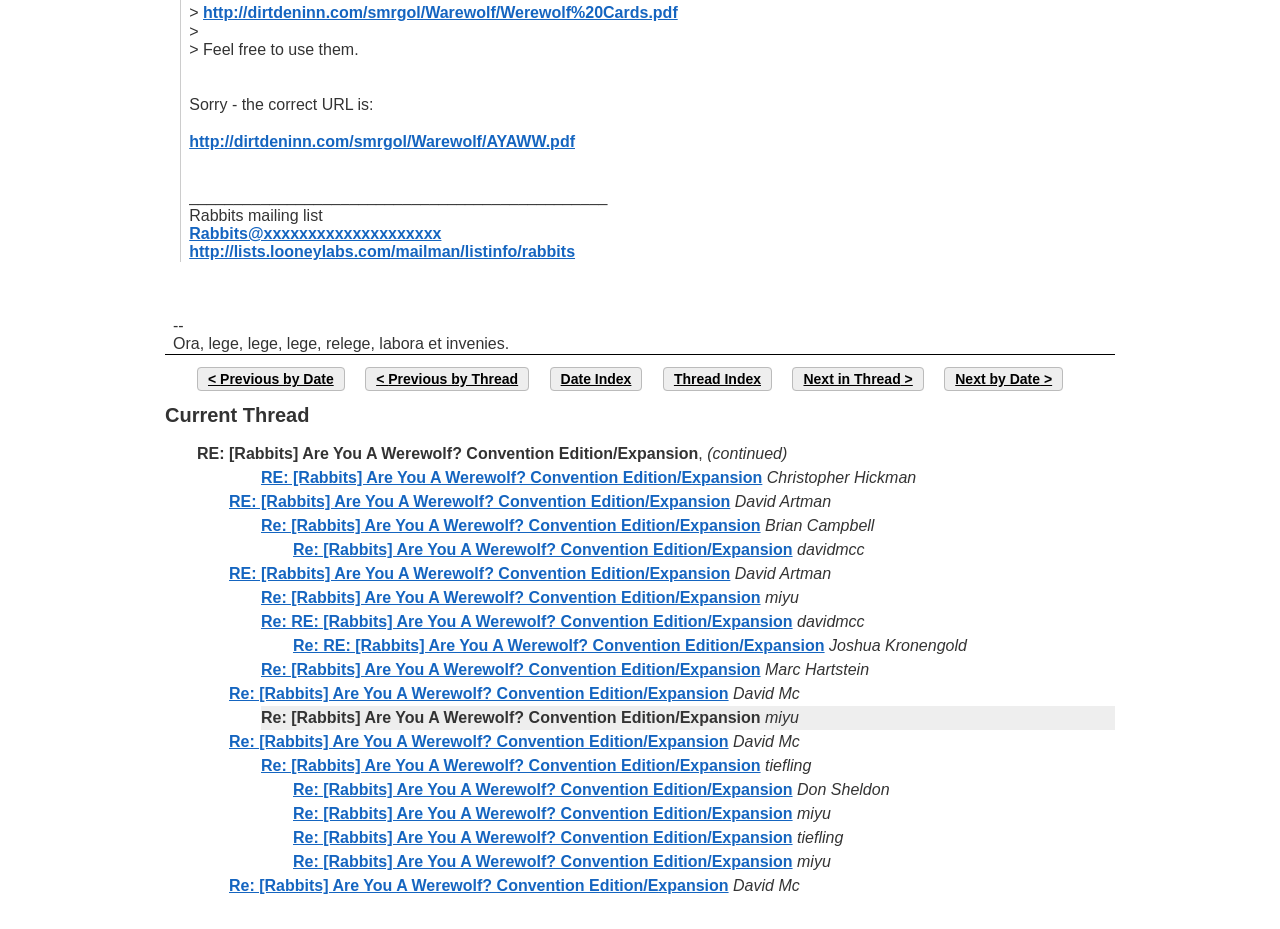Please specify the bounding box coordinates in the format (top-left x, top-left y, bottom-right x, bottom-right y), with all values as floating point numbers between 0 and 1. Identify the bounding box of the UI element described by: http://lists.looneylabs.com/mailman/listinfo/rabbits

[0.148, 0.262, 0.449, 0.28]